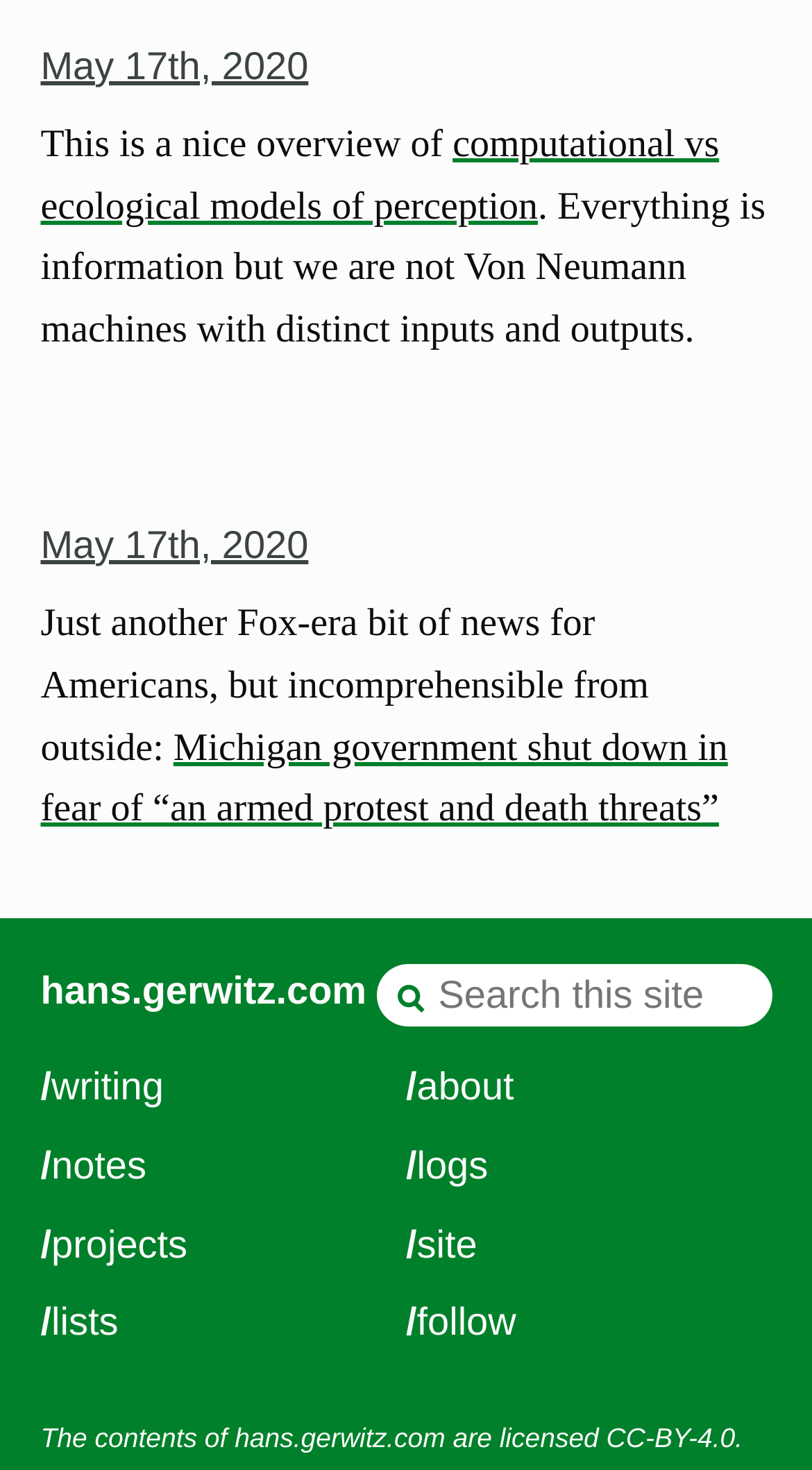What are the categories listed on the webpage?
Using the screenshot, give a one-word or short phrase answer.

Writing, Notes, Projects, Lists, About, Logs, Site, Follow